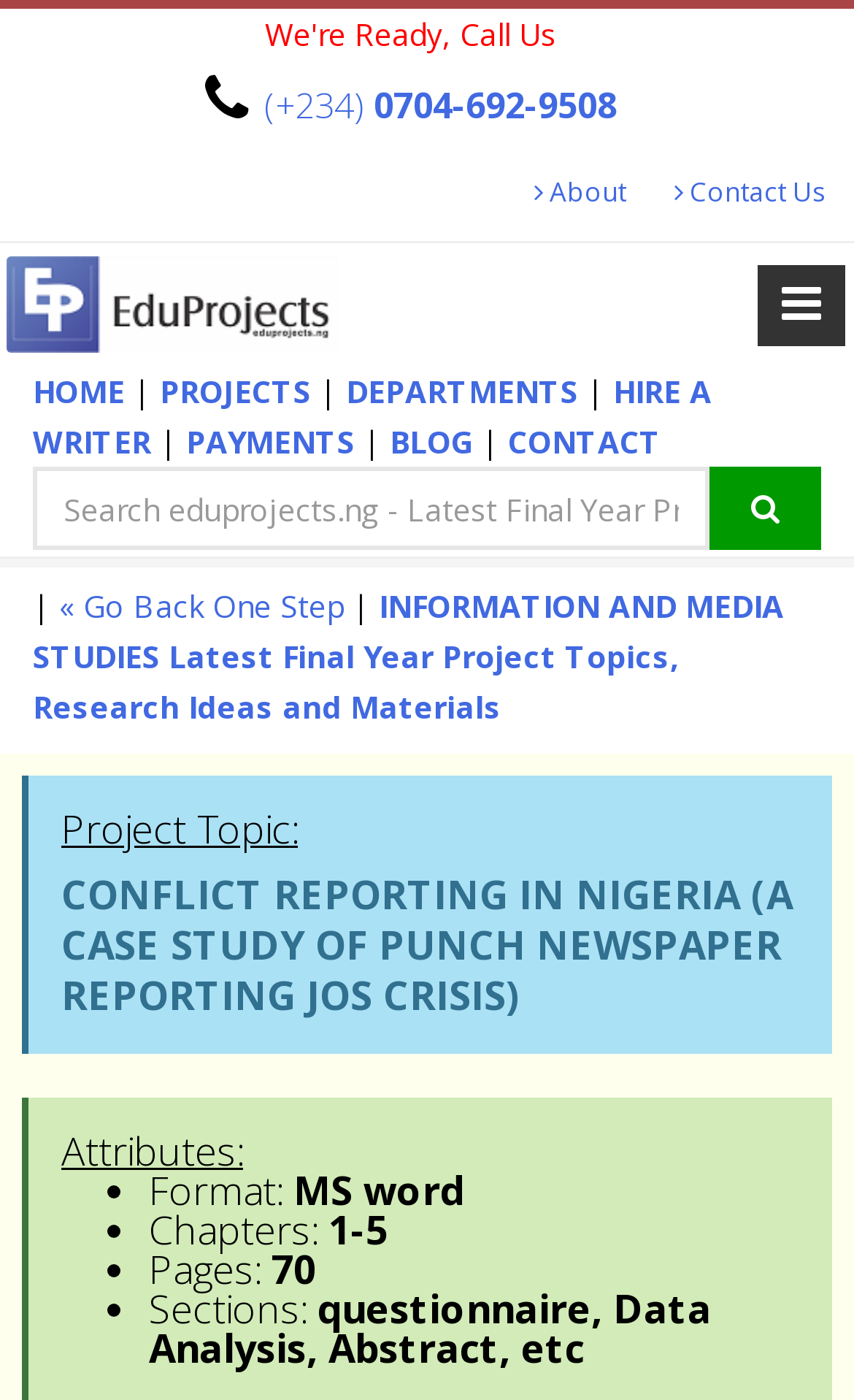Please indicate the bounding box coordinates for the clickable area to complete the following task: "access เว็บแทงบอล". The coordinates should be specified as four float numbers between 0 and 1, i.e., [left, top, right, bottom].

None